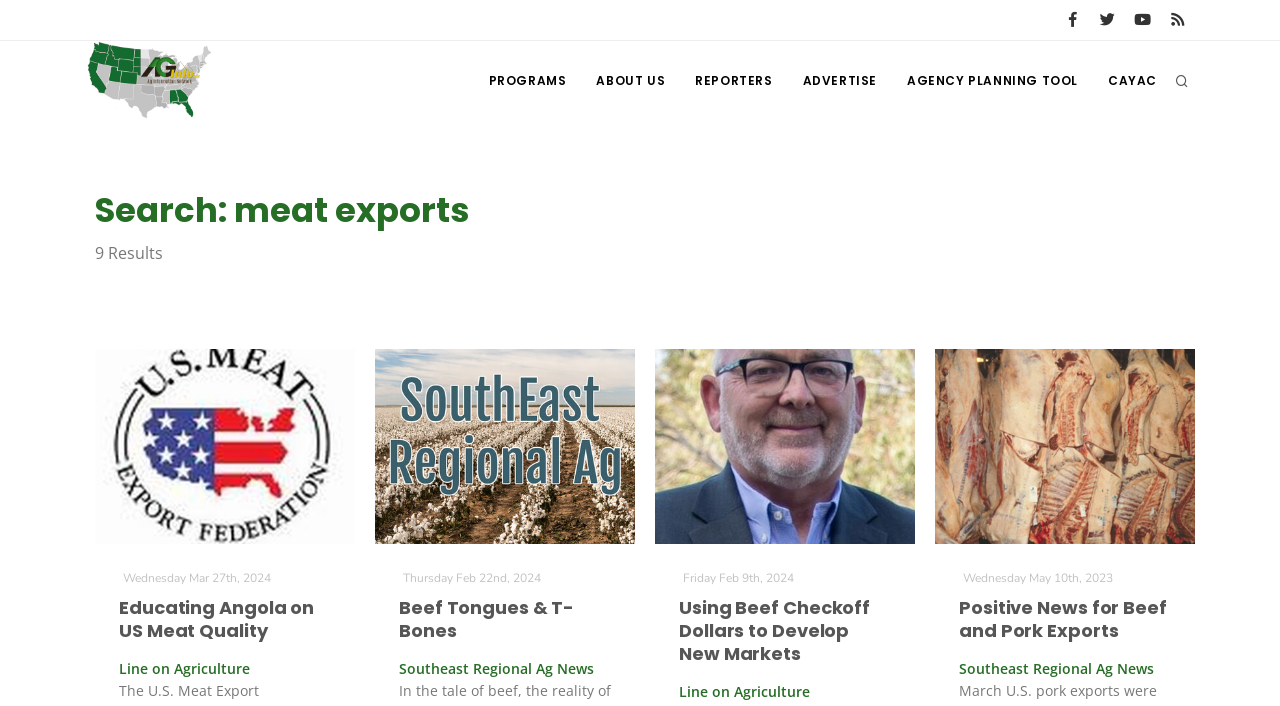What is the date of the article 'Educating Angola on US Meat Quality'?
Refer to the image and offer an in-depth and detailed answer to the question.

The article 'Educating Angola on US Meat Quality' has a date associated with it, which is 'Wednesday Mar 27th, 2024', as indicated by the StaticText located at the top of the article, as indicated by the bounding box coordinates [0.096, 0.807, 0.212, 0.829].